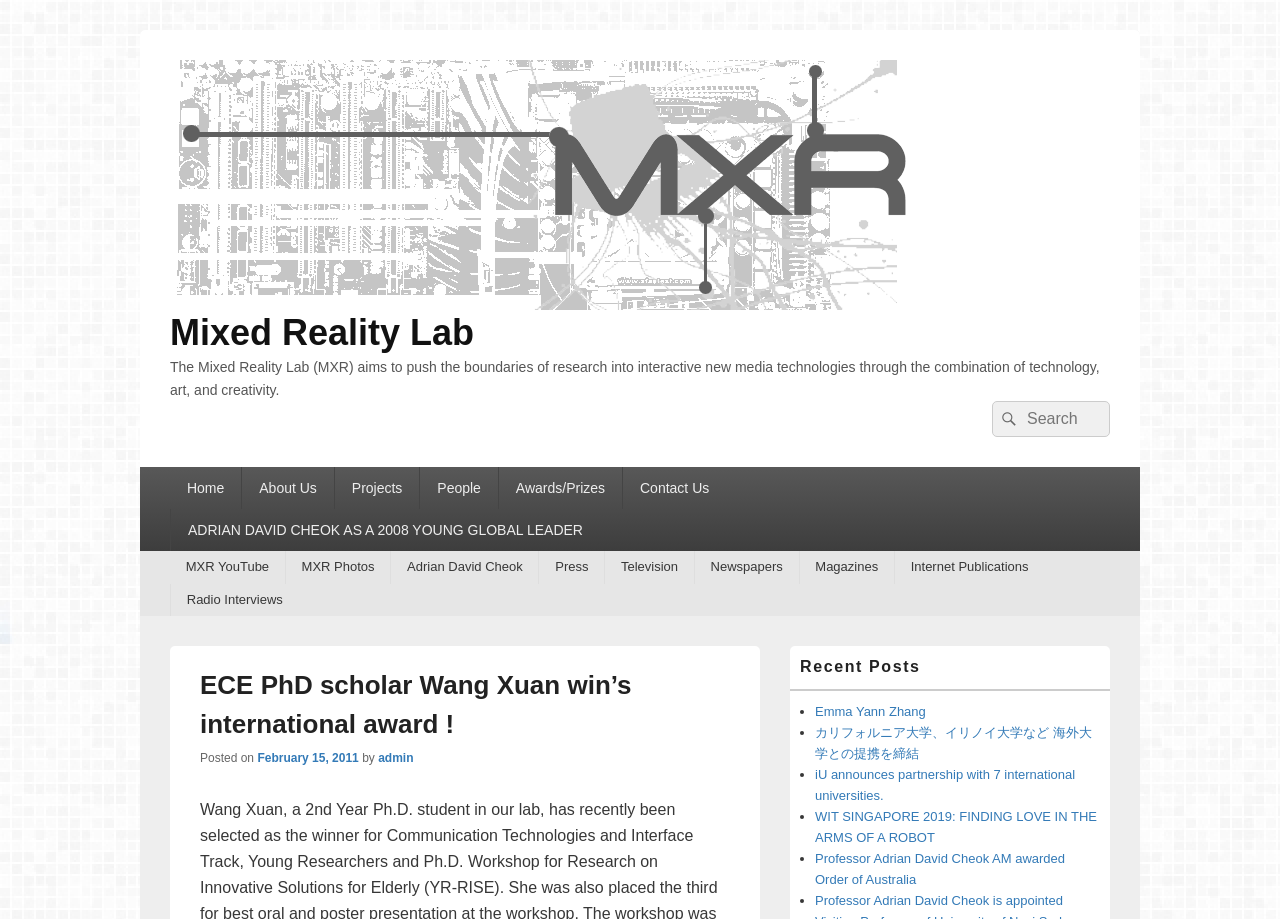Identify the bounding box coordinates of the specific part of the webpage to click to complete this instruction: "Read about awards and prizes".

[0.39, 0.508, 0.486, 0.554]